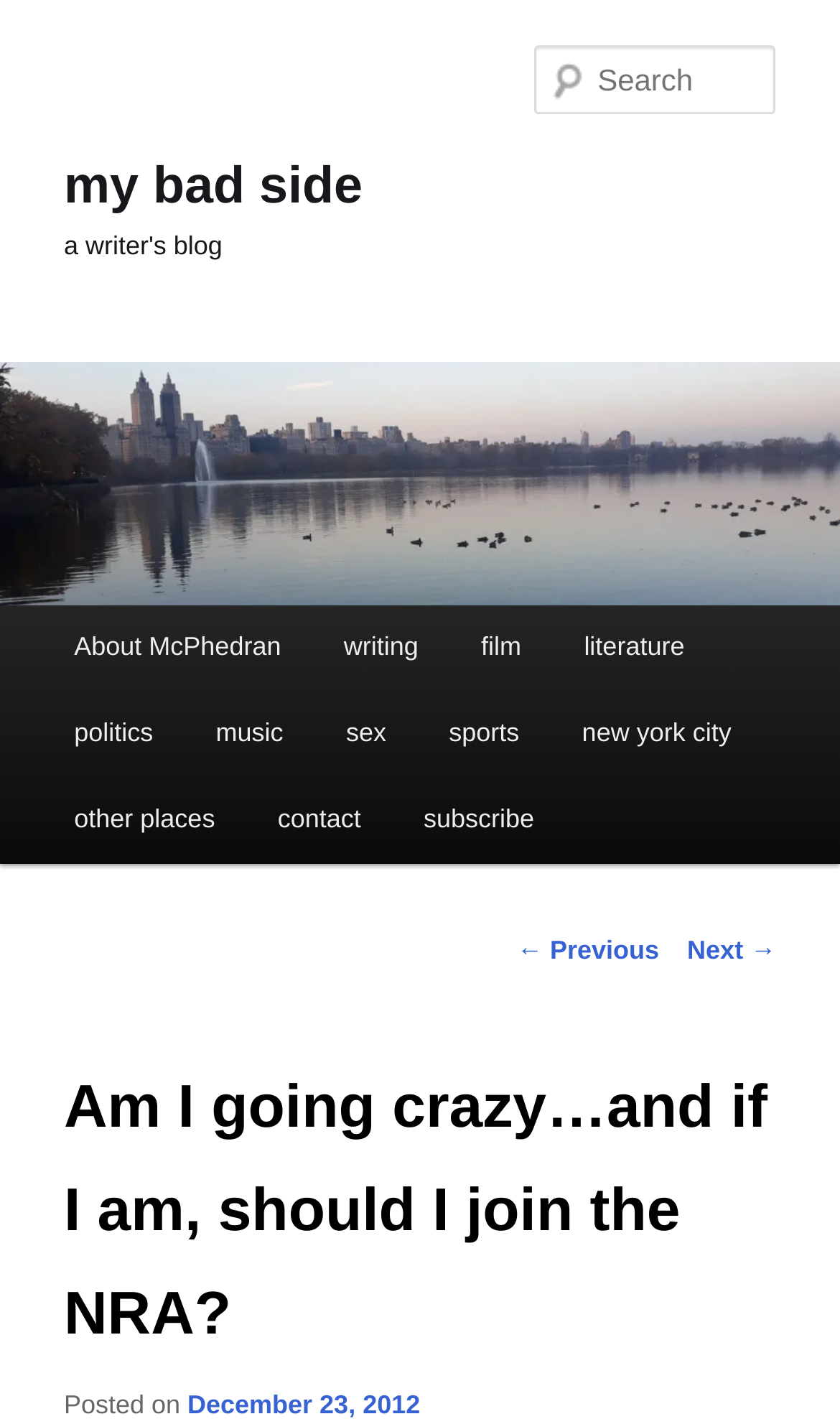Please identify the bounding box coordinates of the clickable region that I should interact with to perform the following instruction: "Subscribe to the blog". The coordinates should be expressed as four float numbers between 0 and 1, i.e., [left, top, right, bottom].

[0.467, 0.548, 0.673, 0.608]